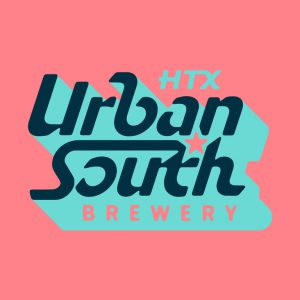What type of beer does Urban South Brewery specialize in?
Using the image, provide a concise answer in one word or a short phrase.

craft beer